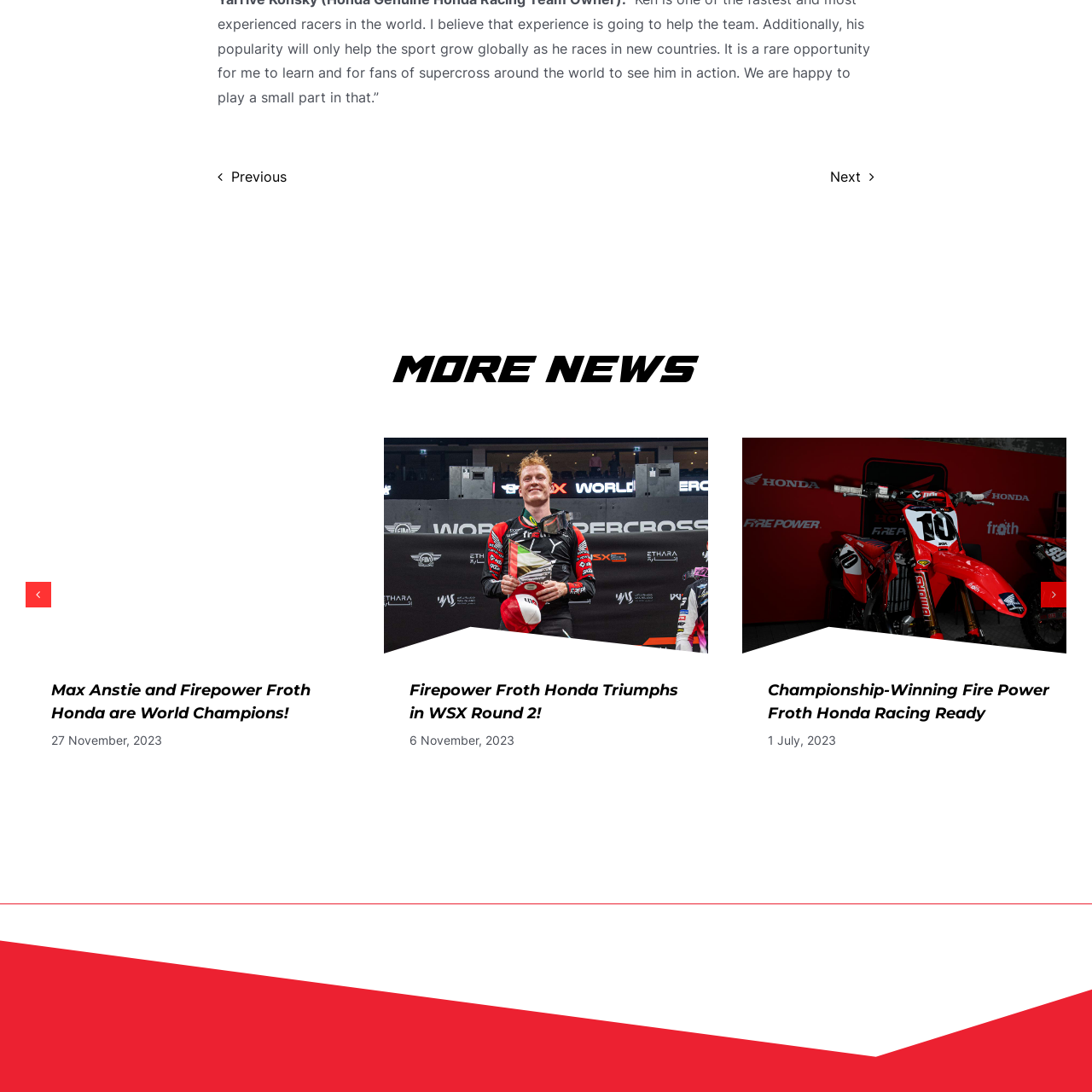Elaborate on the details of the image that is highlighted by the red boundary.

The image celebrates Max Anstie and the Firepower Froth Honda team, highlighting their recent achievement as World Champions. Accompanied by an engaging headline, it marks a significant milestone in motorsport, showcasing the triumph and determination necessary for such an accomplishment. The accompanying text notes the date of this remarkable achievement, which took place on November 27, 2023. This image captures the essence of victory in competitive racing, emphasizing the team's hard work and dedication on their journey to the championship title.